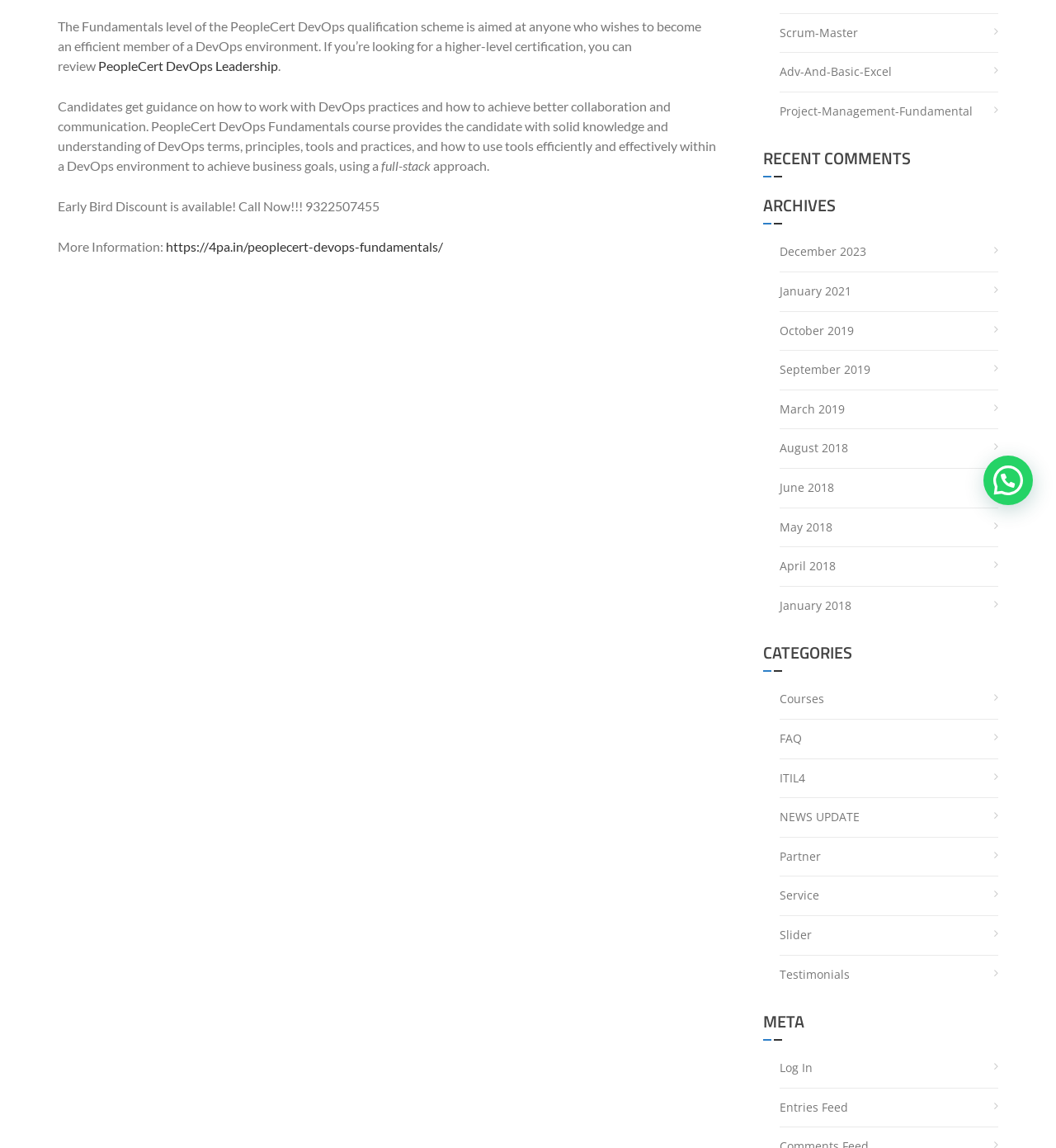Determine the bounding box for the HTML element described here: "Log in". The coordinates should be given as [left, top, right, bottom] with each number being a float between 0 and 1.

[0.738, 0.914, 0.77, 0.947]